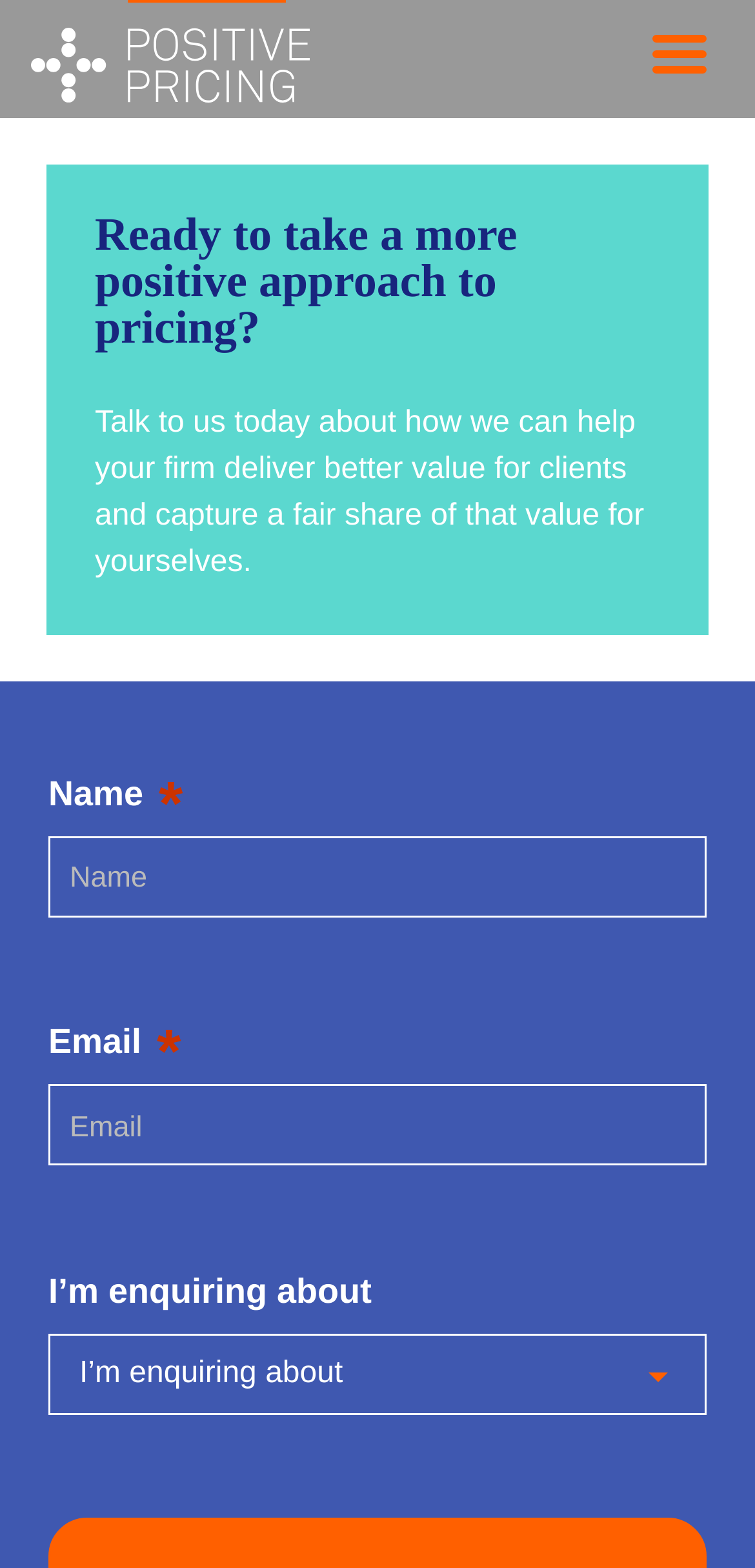What is the purpose of the combobox?
Refer to the screenshot and answer in one word or phrase.

Select enquiry topic